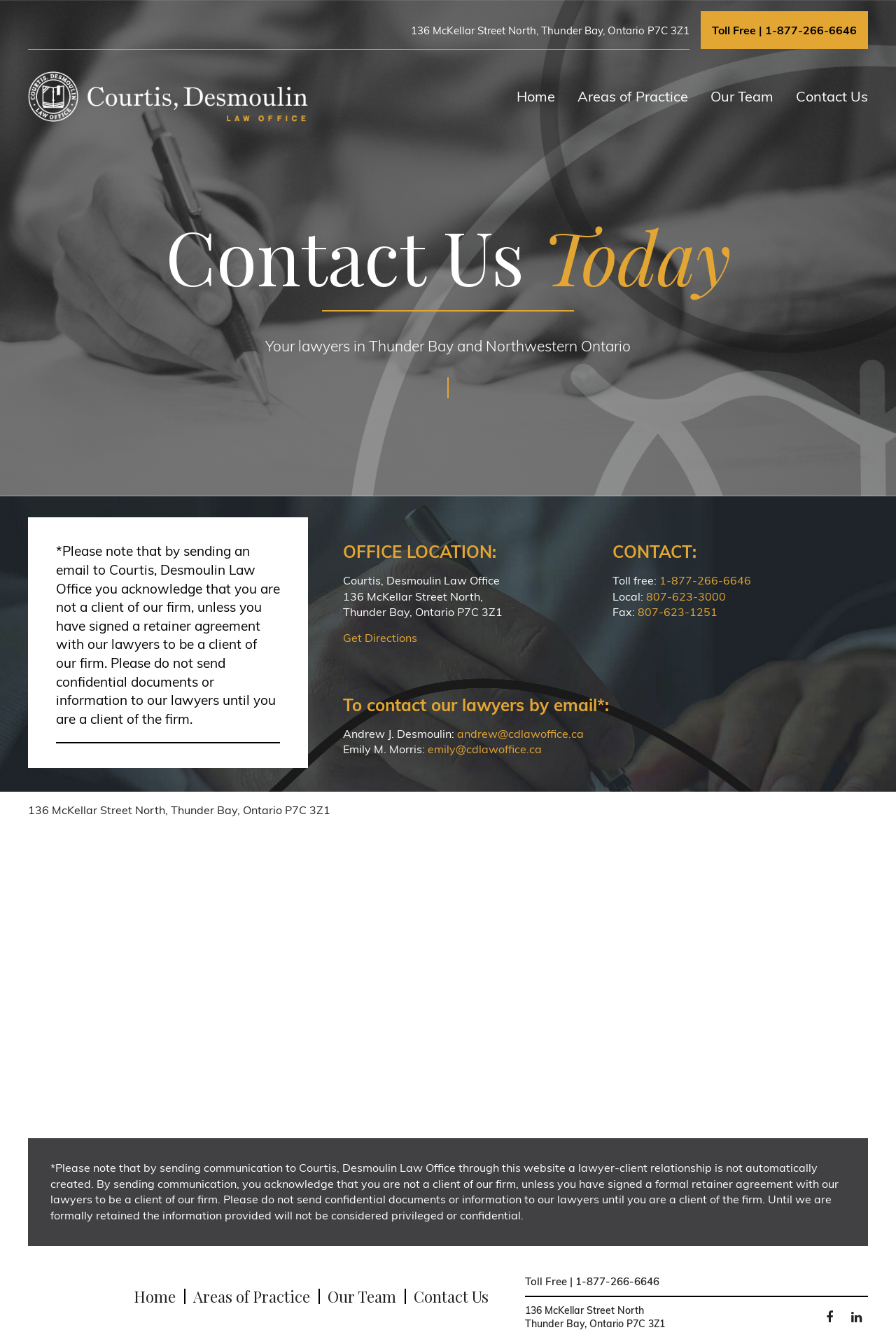Could you determine the bounding box coordinates of the clickable element to complete the instruction: "Click the 'Contact Us' navigation link"? Provide the coordinates as four float numbers between 0 and 1, i.e., [left, top, right, bottom].

[0.888, 0.066, 0.969, 0.079]